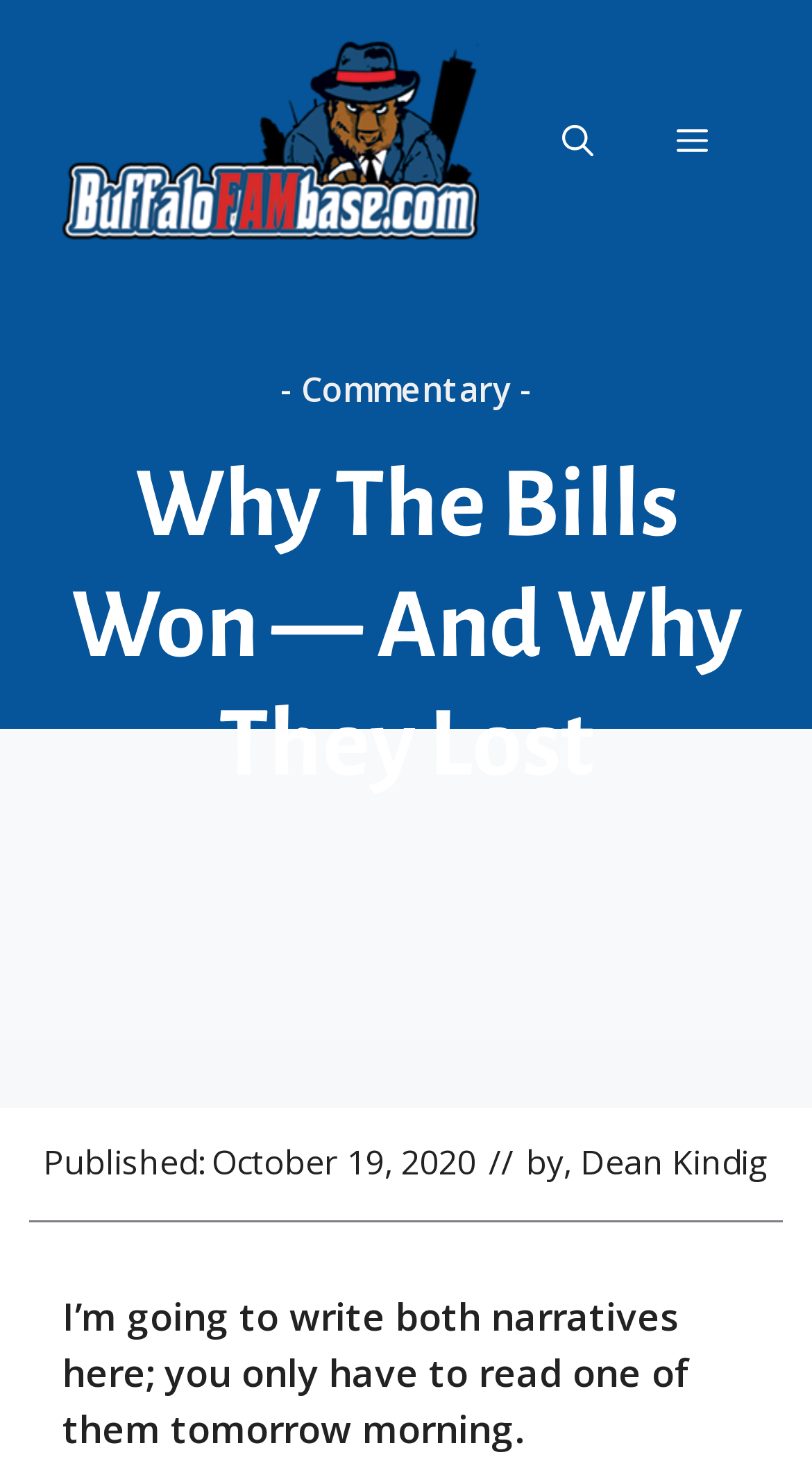Using the information from the screenshot, answer the following question thoroughly:
What is the name of the website?

I determined the answer by looking at the banner element at the top of the webpage, which contains a link with the text 'Buffalo FAMbase — #BillsMafia'.